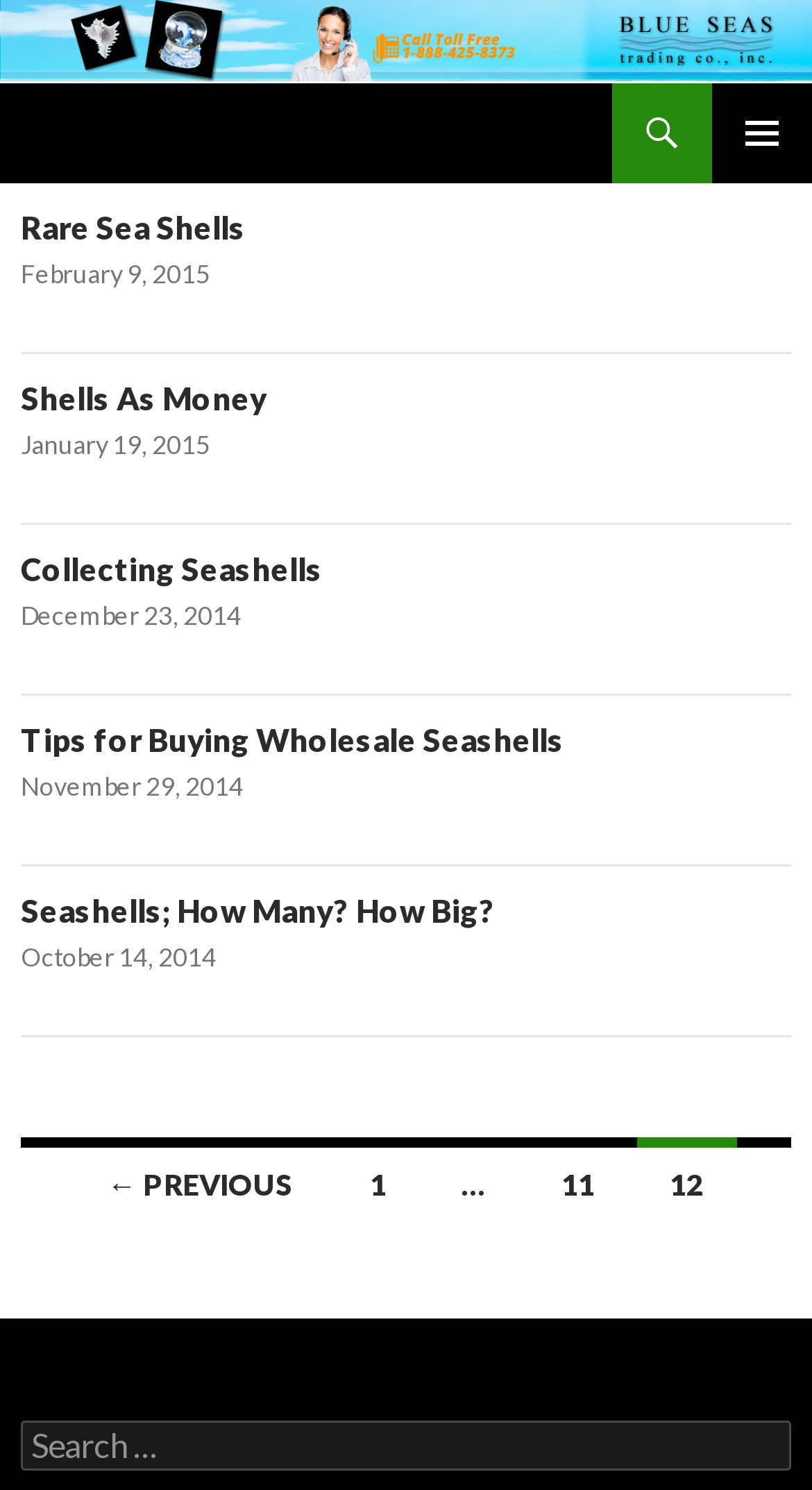Using the information from the screenshot, answer the following question thoroughly:
What is the purpose of the search box?

The search box is located at the bottom of the webpage and has a placeholder text 'Search for:'. This suggests that the search box is intended for users to search for specific content within the webpage or the website.